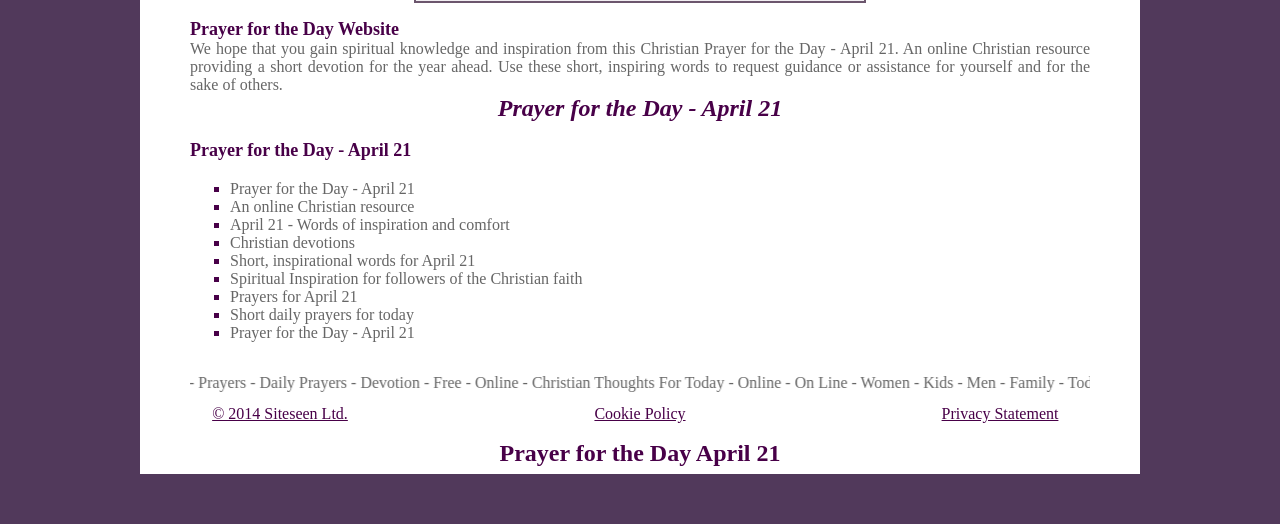Please answer the following question using a single word or phrase: 
What is the purpose of this website?

Christian resource